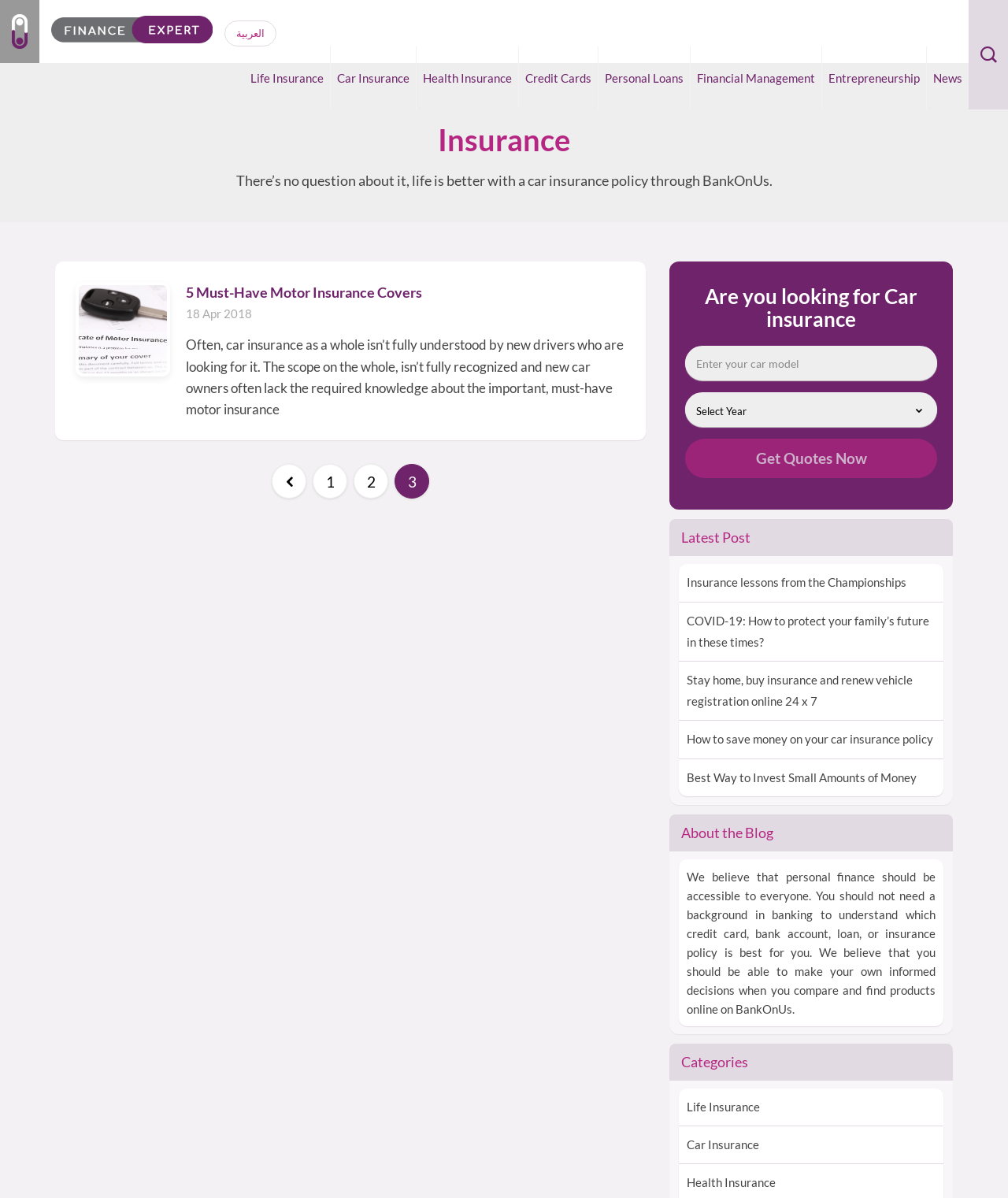Describe all the visual and textual components of the webpage comprehensively.

The webpage is about BankOnUs, a financial expert, and primarily focuses on insurance services. At the top, there is a logo and a link to the BankOnUs website. Below the logo, there are several links to different types of insurance, including life, car, health, credit cards, personal loans, financial management, entrepreneurship, and news.

The main content of the page is divided into several sections. The first section has a heading that reads "Insurance" and a subheading that says "There’s no question about it, life is better with a car insurance policy through BankOnUs." Below this, there is a table with a heading "5 Must-Have Motor Insurance Covers" and a brief article discussing the importance of car insurance for new drivers.

To the right of this section, there is a form with a heading "Are you looking for Car insurance" where users can enter their car model and select a year to get quotes. Below the form, there is a button to "Get Quotes Now".

Further down the page, there is a section with a heading "Latest Post" that lists several articles related to insurance, including "Insurance lessons from the Championships", "COVID-19: How to protect your family’s future in these times?", and "How to save money on your car insurance policy".

Below this section, there is a heading "About the Blog" with a brief description of the blog's mission to make personal finance accessible to everyone. Finally, there is a section with a heading "Categories" that lists links to different categories, including life insurance, car insurance, and more.